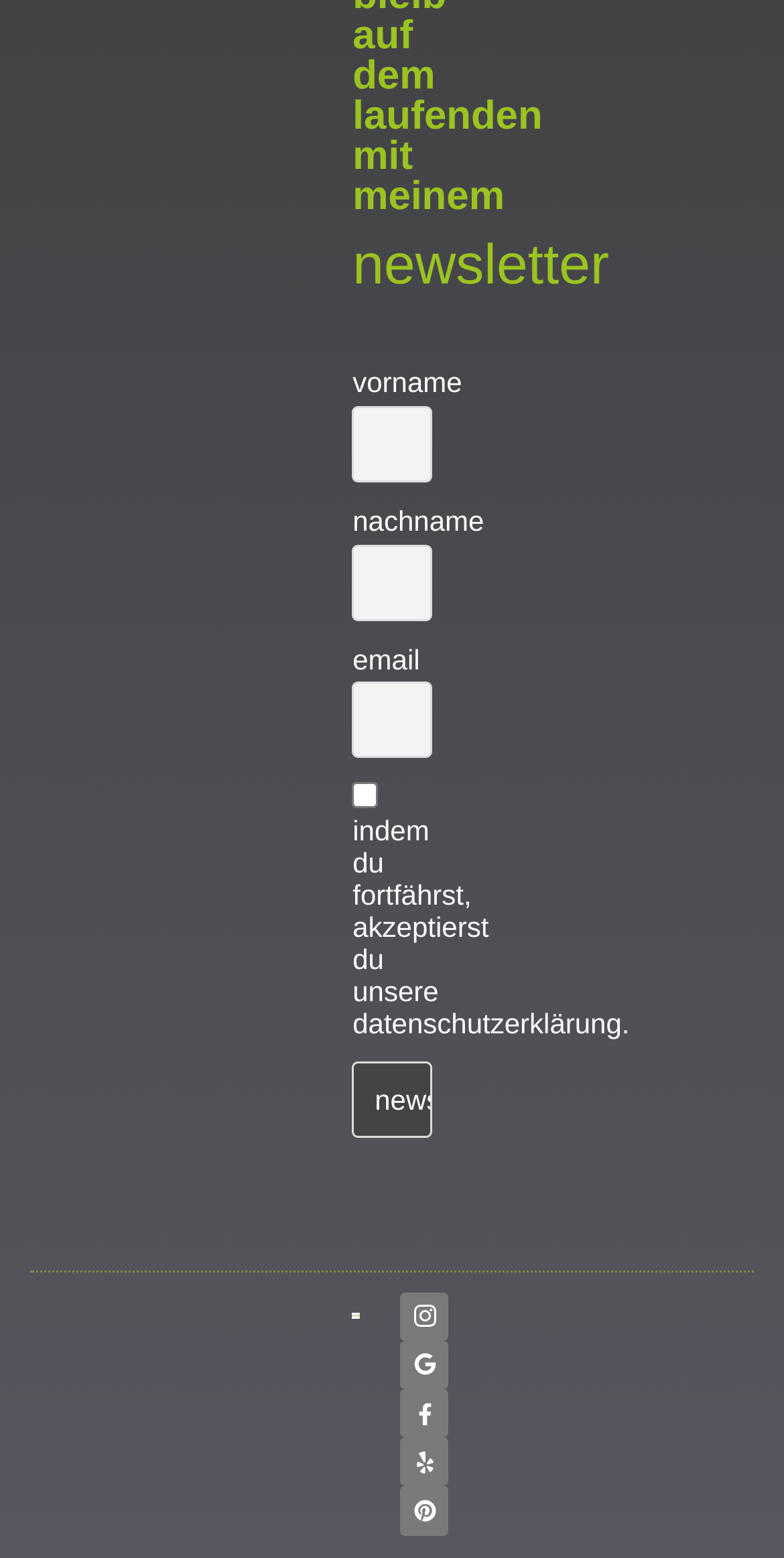Use one word or a short phrase to answer the question provided: 
What is required to submit the form?

Three fields and checkbox